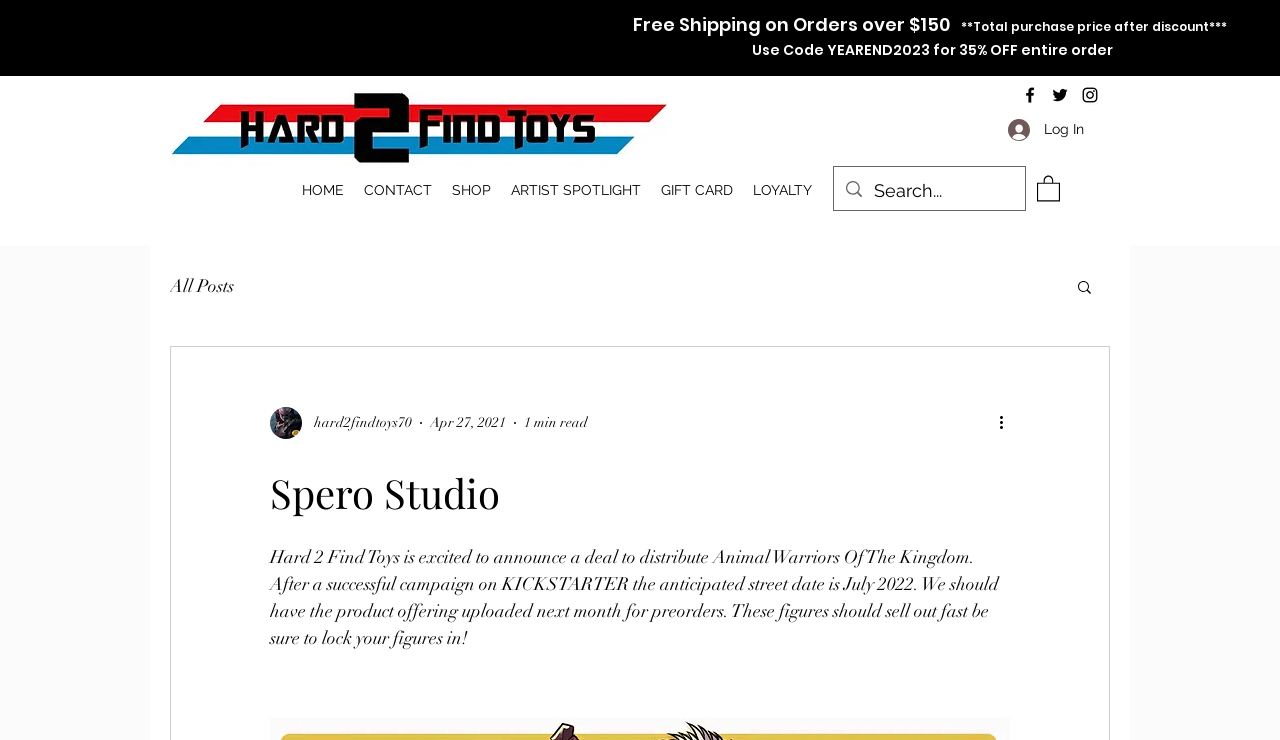Using the provided description aria-label="Search..." name="q" placeholder="Search...", find the bounding box coordinates for the UI element. Provide the coordinates in (top-left x, top-left y, bottom-right x, bottom-right y) format, ensuring all values are between 0 and 1.

[0.683, 0.226, 0.768, 0.29]